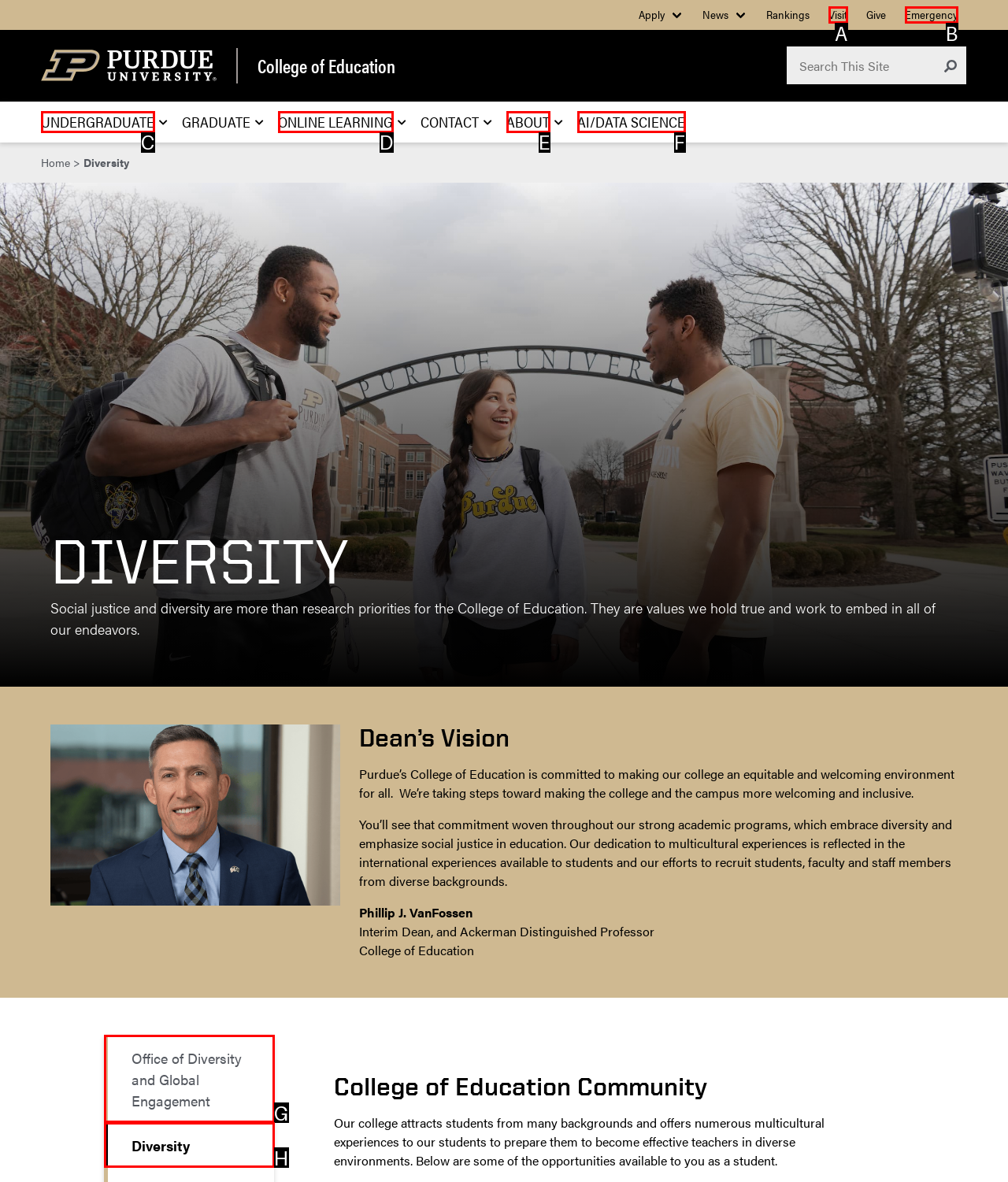Determine the HTML element that best aligns with the description: AI/Data Science
Answer with the appropriate letter from the listed options.

F